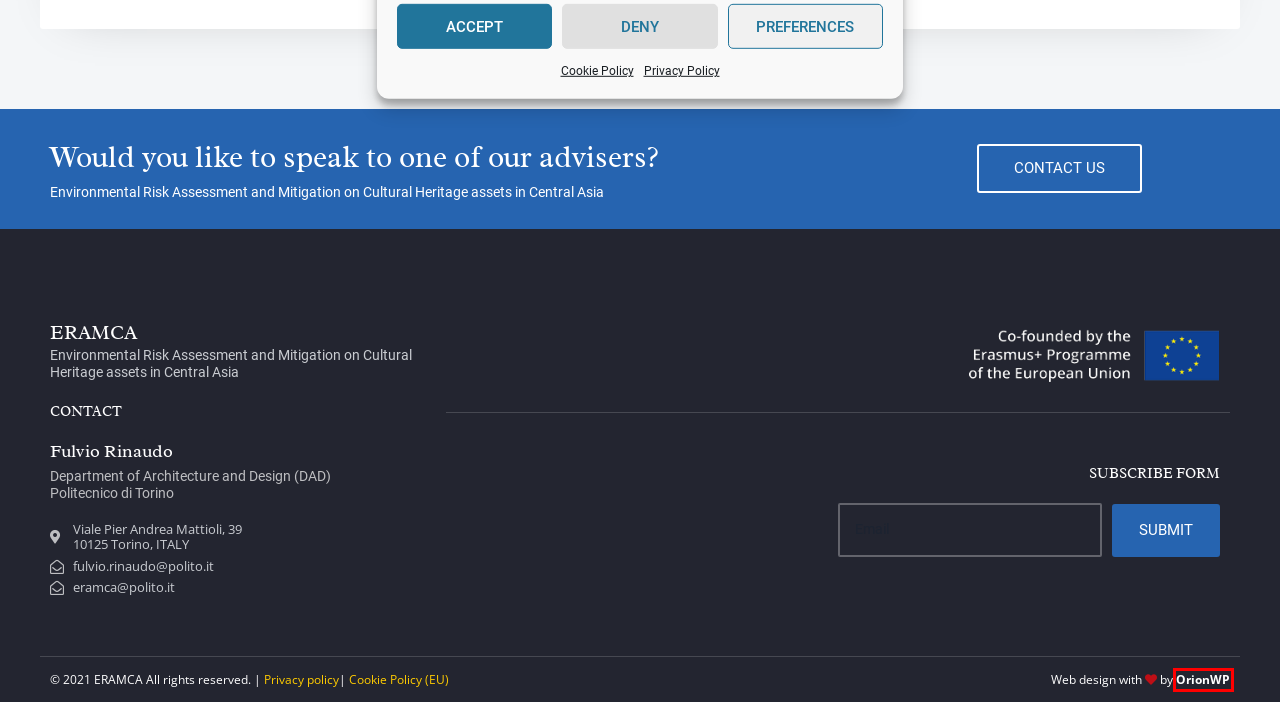Consider the screenshot of a webpage with a red bounding box and select the webpage description that best describes the new page that appears after clicking the element inside the red box. Here are the candidates:
A. Work plan Archive - ERAMCA
B. Privacy Policy - ERAMCA
C. Izrada web stranica - OrionWP
D. Partners - ERAMCA
E. Cookie Policy (EU) - ERAMCA
F. News - ERAMCA
G. Contact - ERAMCA
H. Home - ERAMCA

C